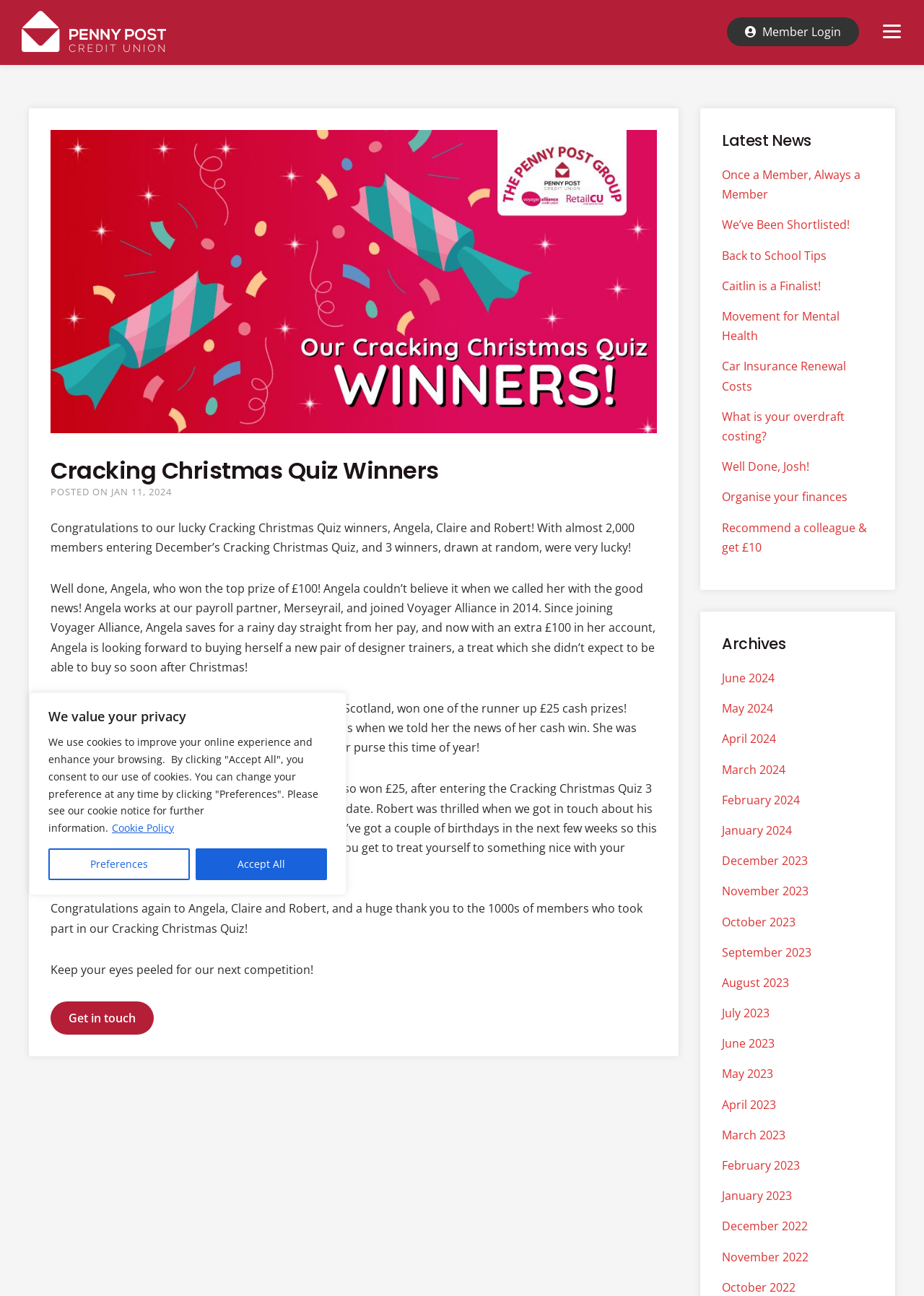Provide the bounding box coordinates, formatted as (top-left x, top-left y, bottom-right x, bottom-right y), with all values being floating point numbers between 0 and 1. Identify the bounding box of the UI element that matches the description: Get in touch

[0.055, 0.773, 0.166, 0.798]